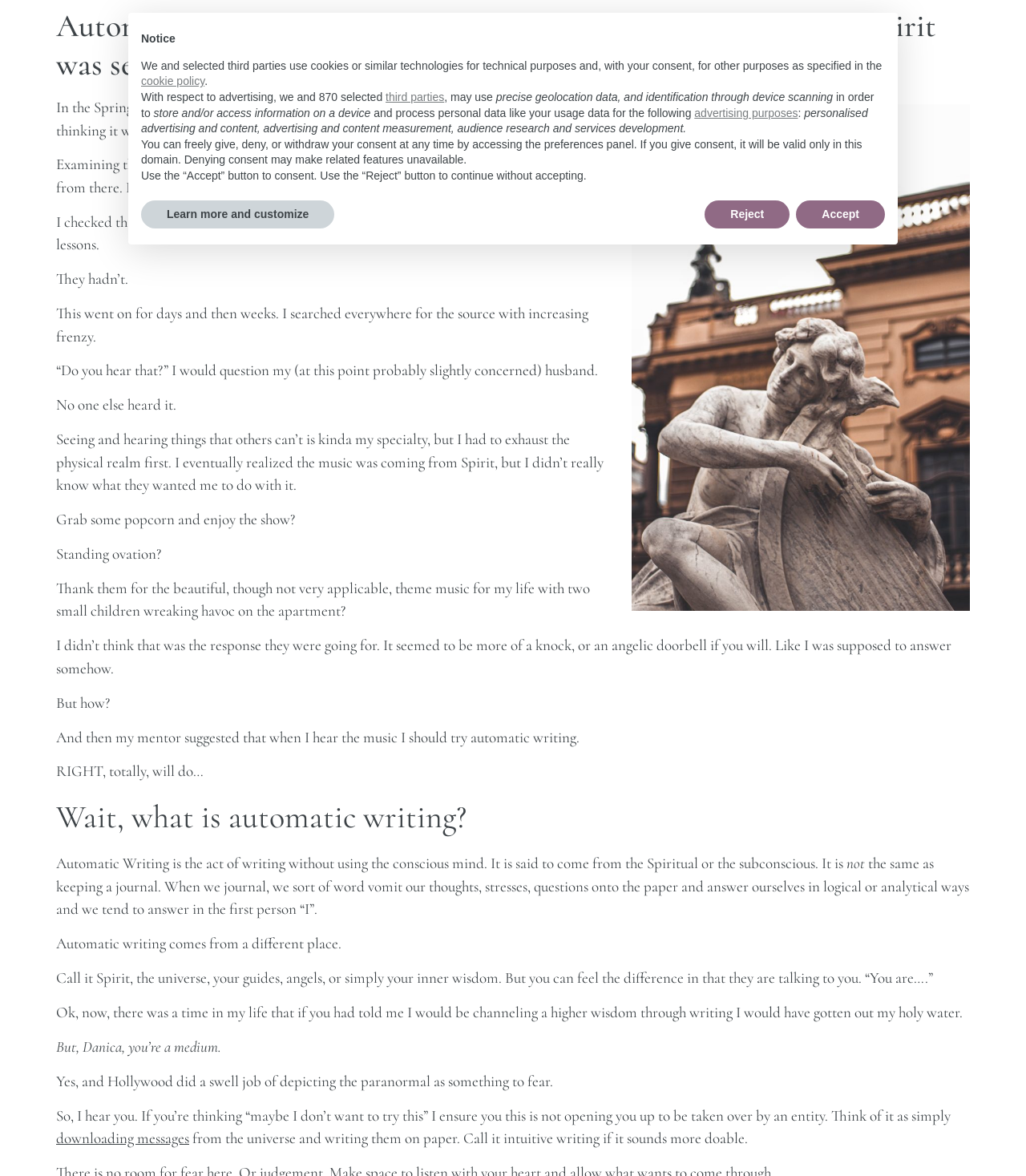Using the information shown in the image, answer the question with as much detail as possible: What was the author's initial reaction to hearing the music?

The author initially thought the music was coming from an app on their phone or their husband's phone, and then wondered if it was coming from the TV or their upstairs neighbors. This shows that the author was confused about the source of the music.